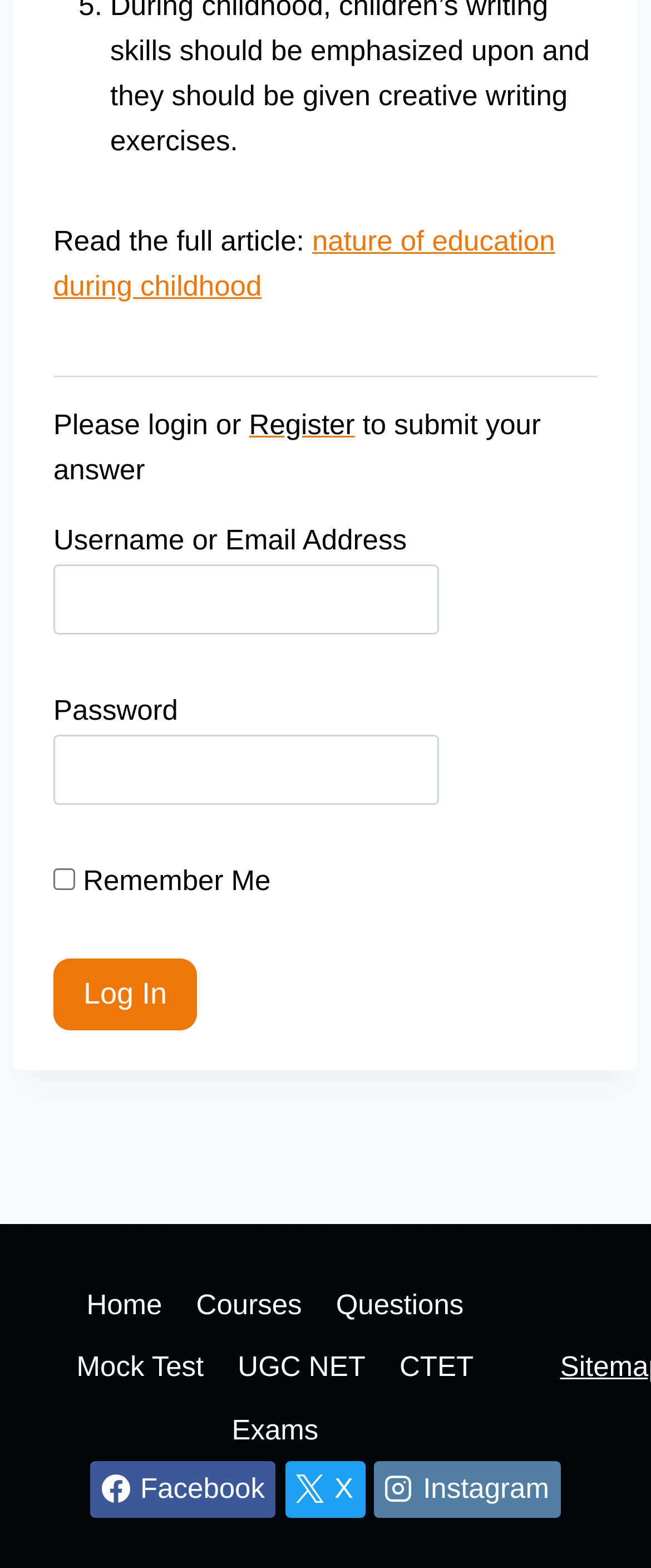Give a concise answer using one word or a phrase to the following question:
How many social media links are available in the footer?

3